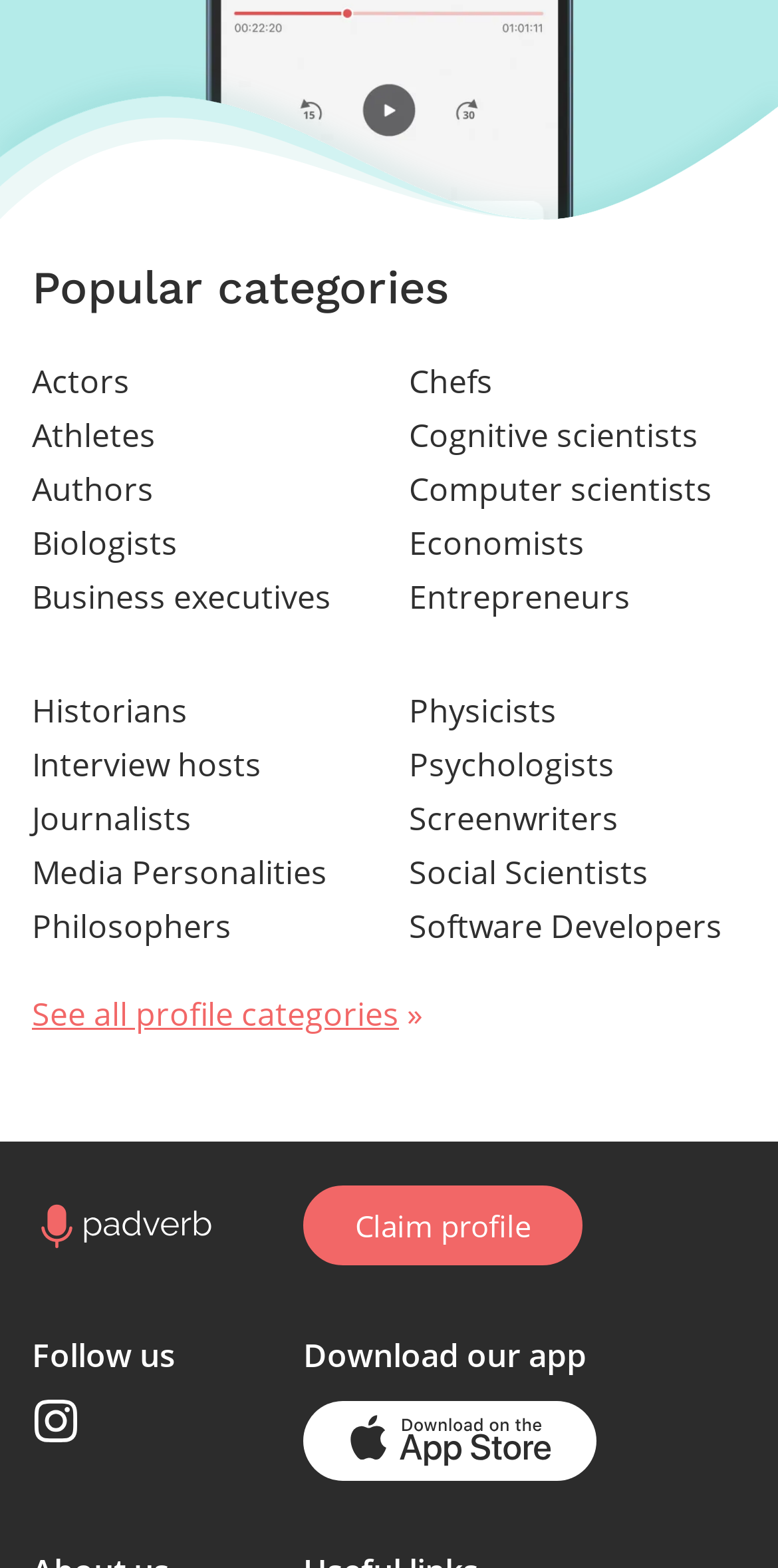Provide the bounding box coordinates in the format (top-left x, top-left y, bottom-right x, bottom-right y). All values are floating point numbers between 0 and 1. Determine the bounding box coordinate of the UI element described as: Software Developers

[0.526, 0.574, 0.959, 0.608]